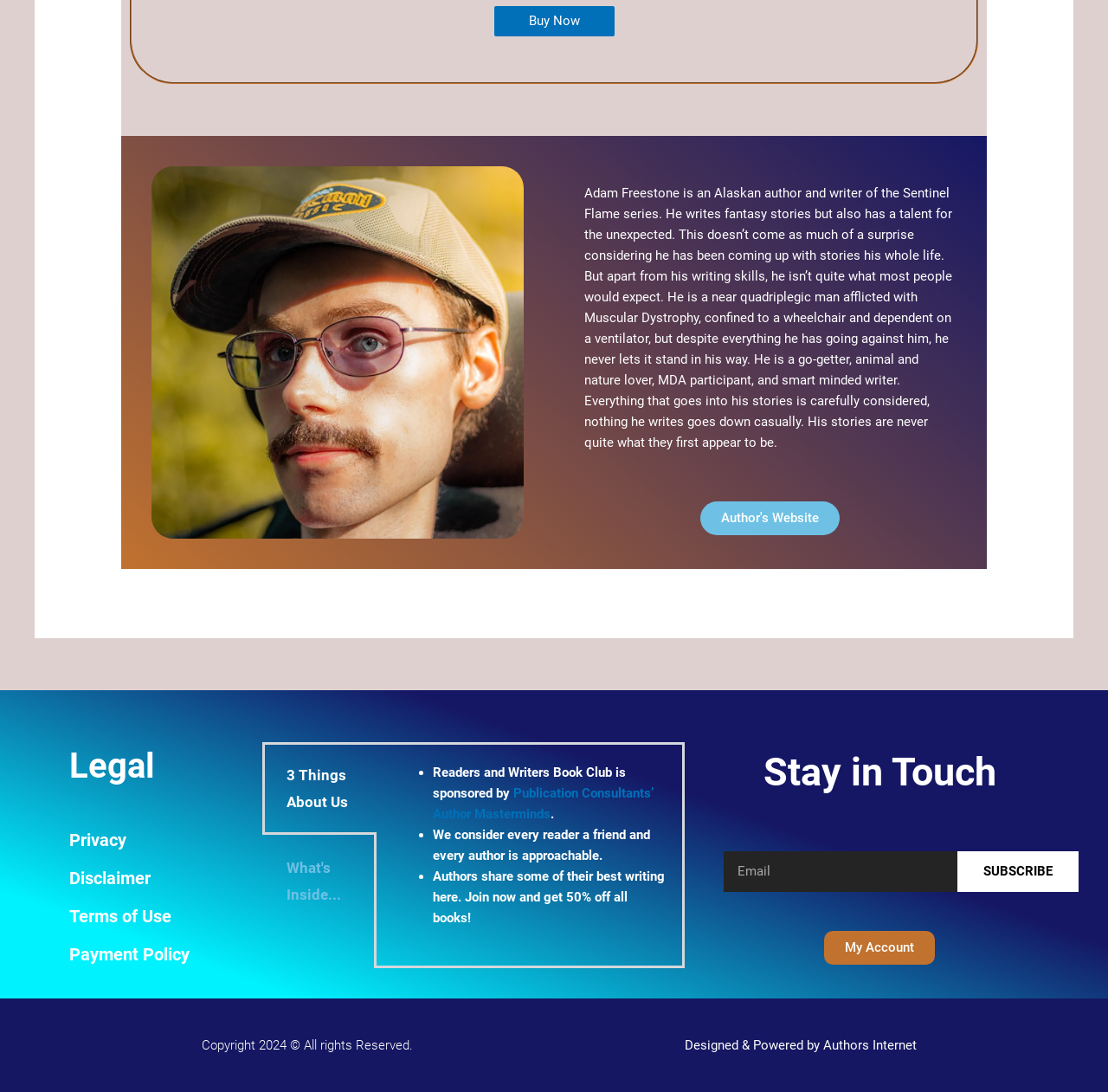Who designed and powered the website?
Please use the image to provide a one-word or short phrase answer.

Authors Internet